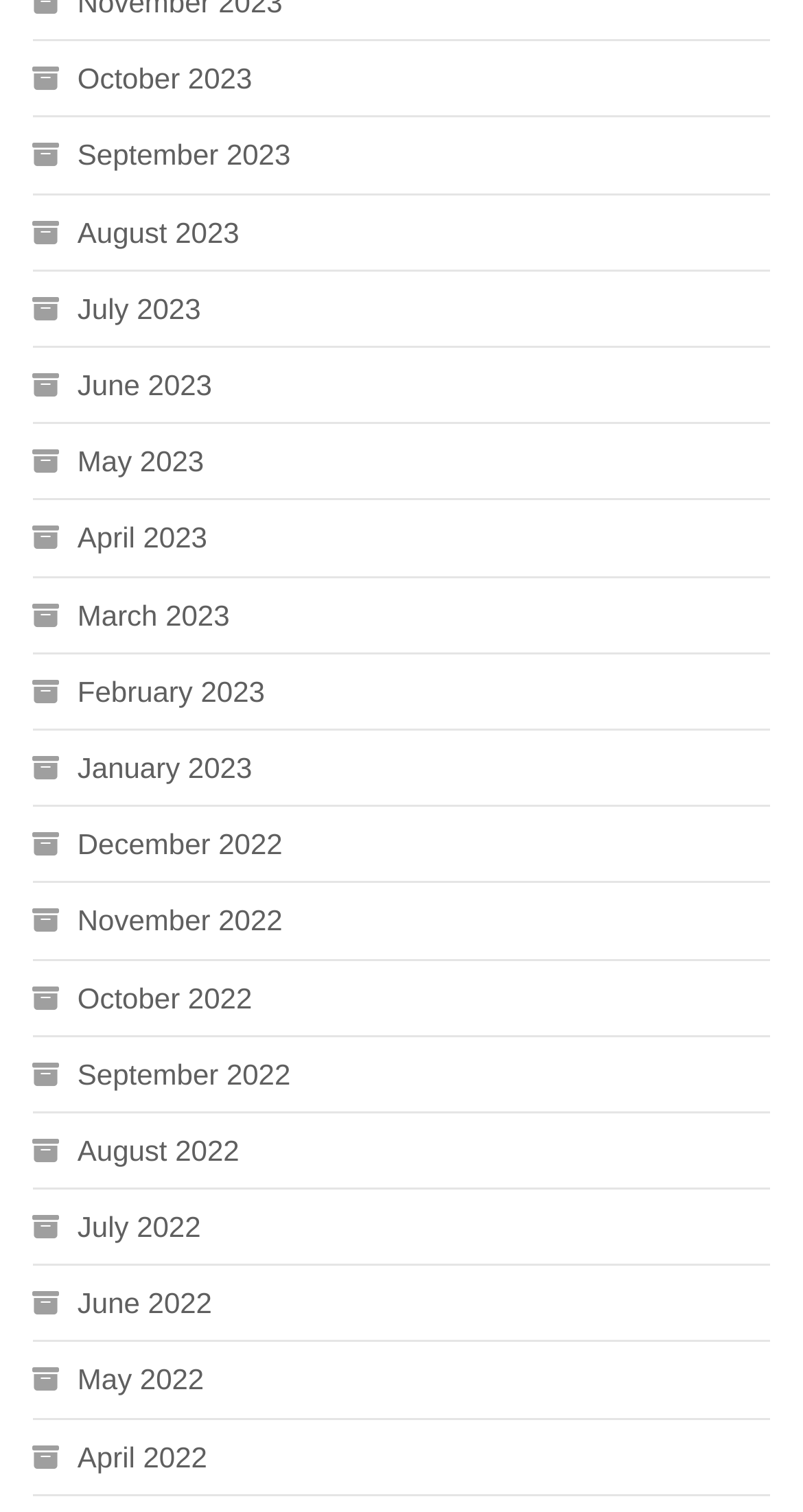How many links are there in the top 20% of the page?
Please answer the question with as much detail and depth as you can.

I analyzed the bounding box coordinates of the link elements and found that the top 20% of the page corresponds to y1 coordinates less than or equal to 0.2. There are 4 link elements with y1 coordinates less than or equal to 0.2.